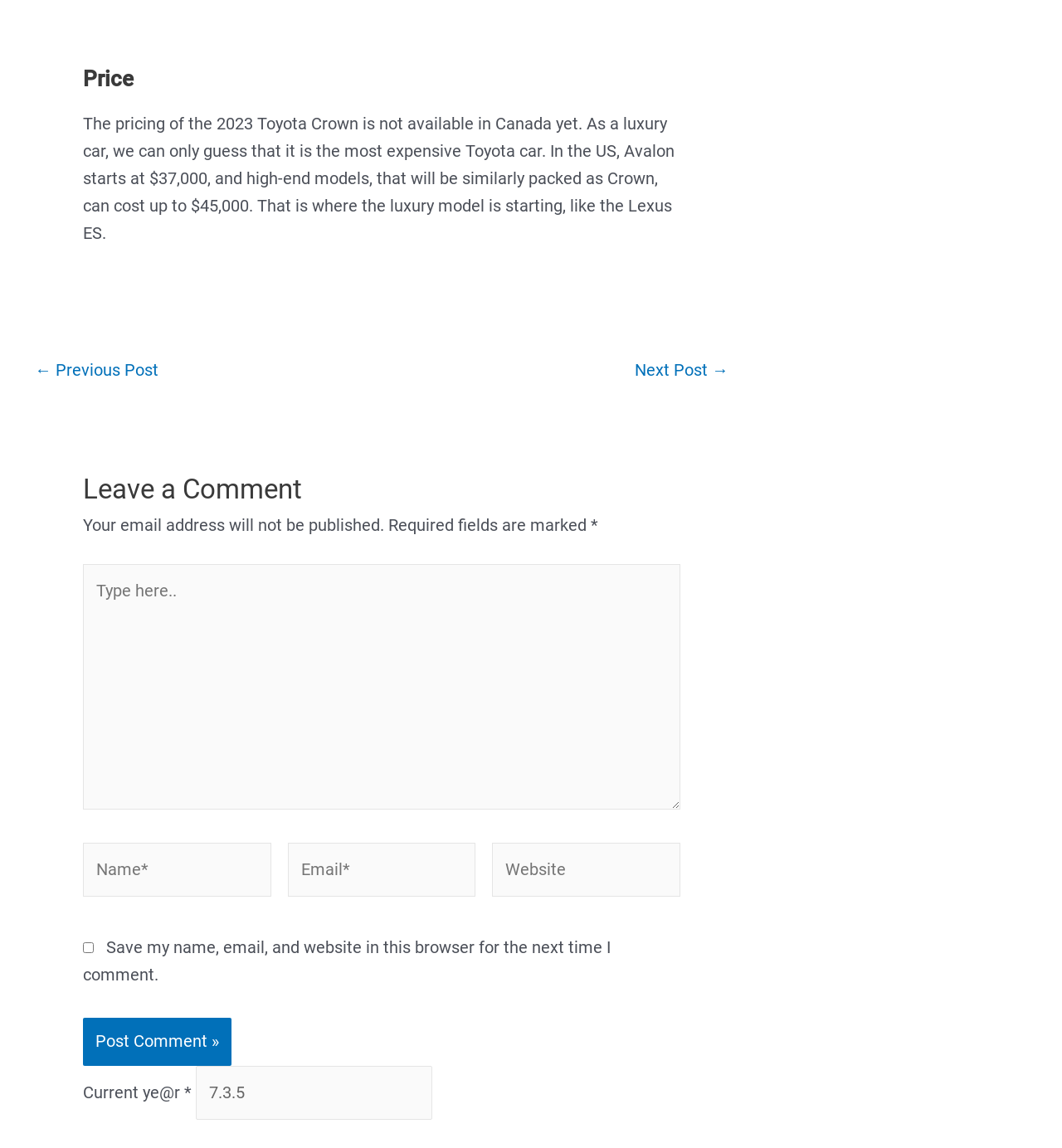Determine the bounding box coordinates of the clickable element to complete this instruction: "Click the '← Previous Post' link". Provide the coordinates in the format of four float numbers between 0 and 1, [left, top, right, bottom].

[0.033, 0.315, 0.149, 0.329]